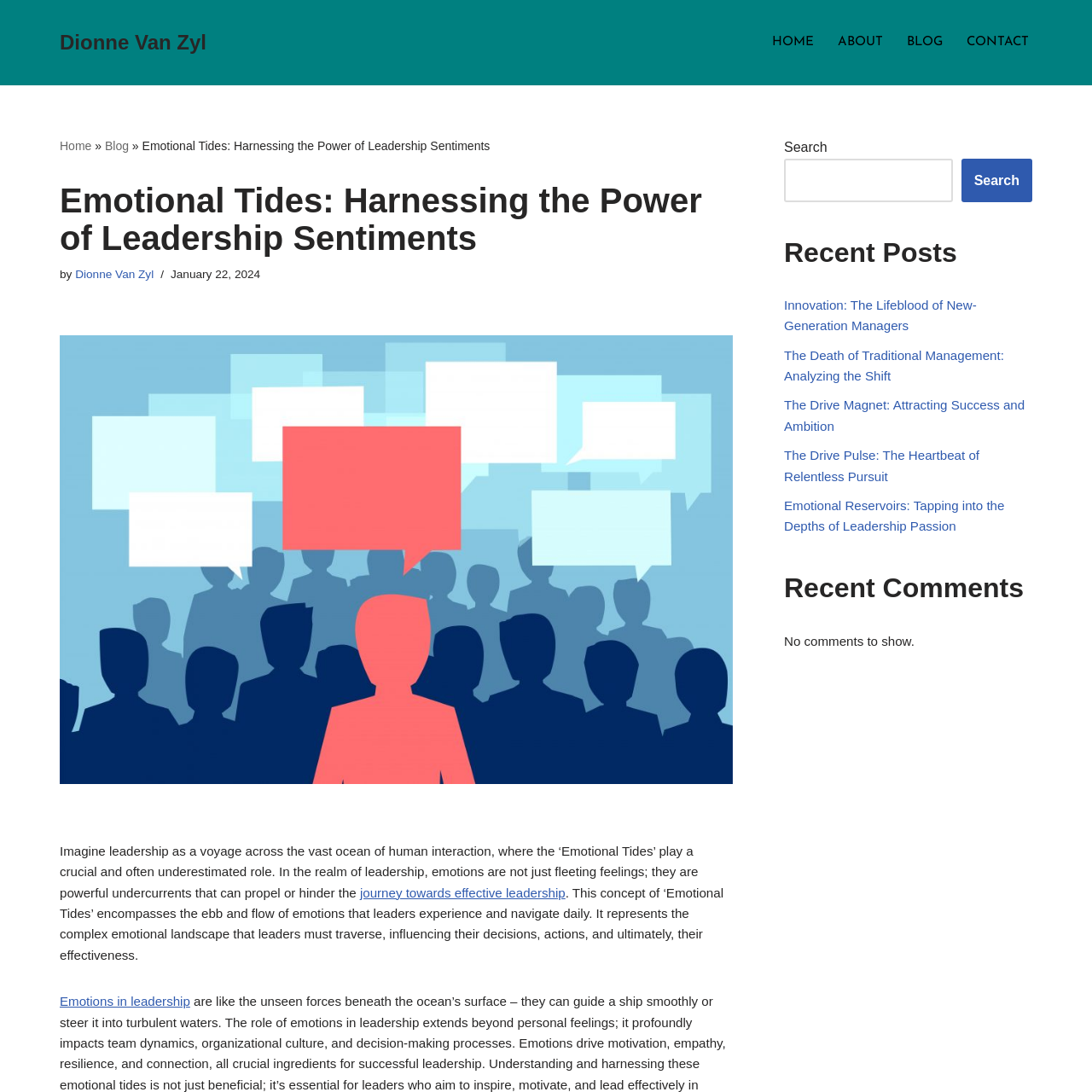Predict the bounding box coordinates of the UI element that matches this description: "journey towards effective leadership". The coordinates should be in the format [left, top, right, bottom] with each value between 0 and 1.

[0.367, 0.82, 0.567, 0.833]